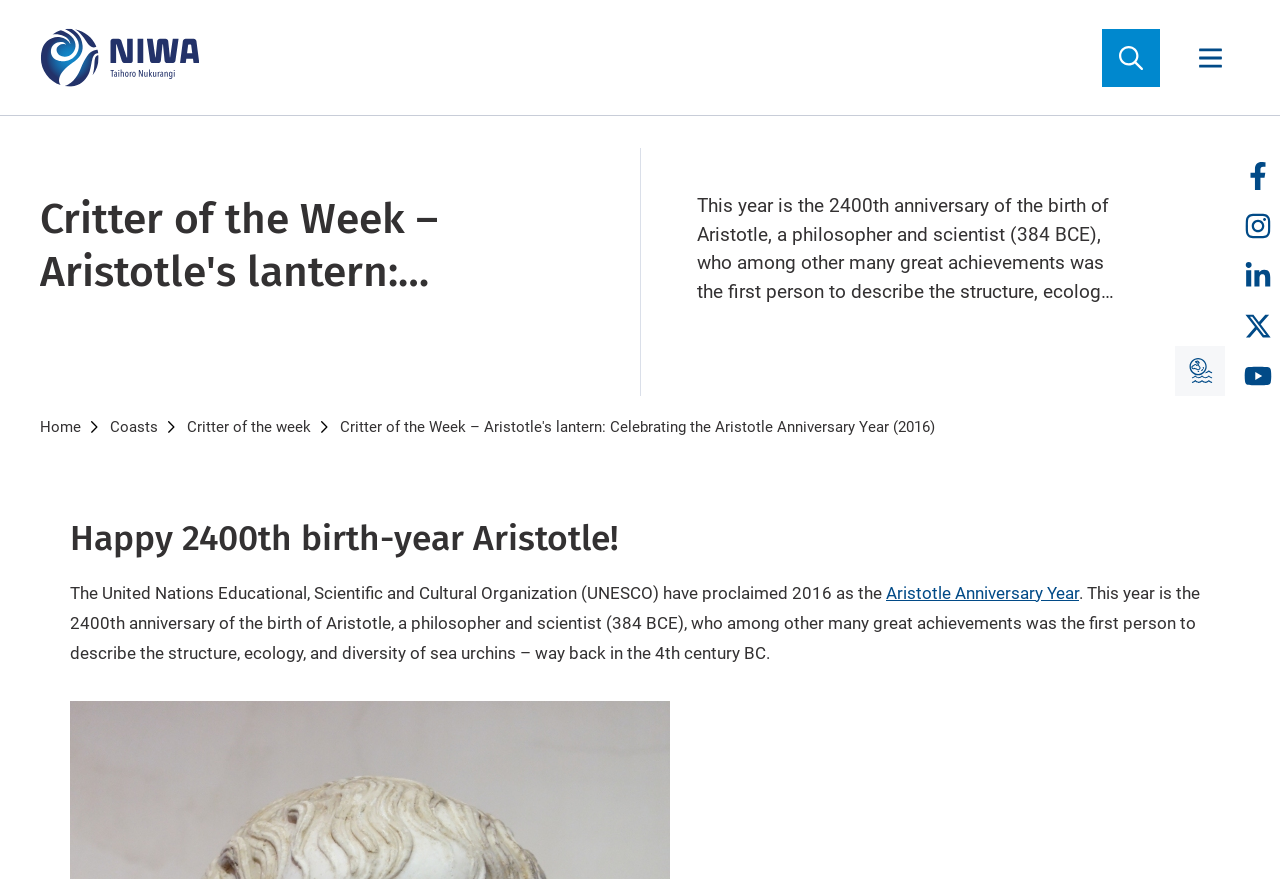Find the bounding box coordinates for the area that must be clicked to perform this action: "Learn about the Aristotle Anniversary Year".

[0.692, 0.663, 0.843, 0.686]